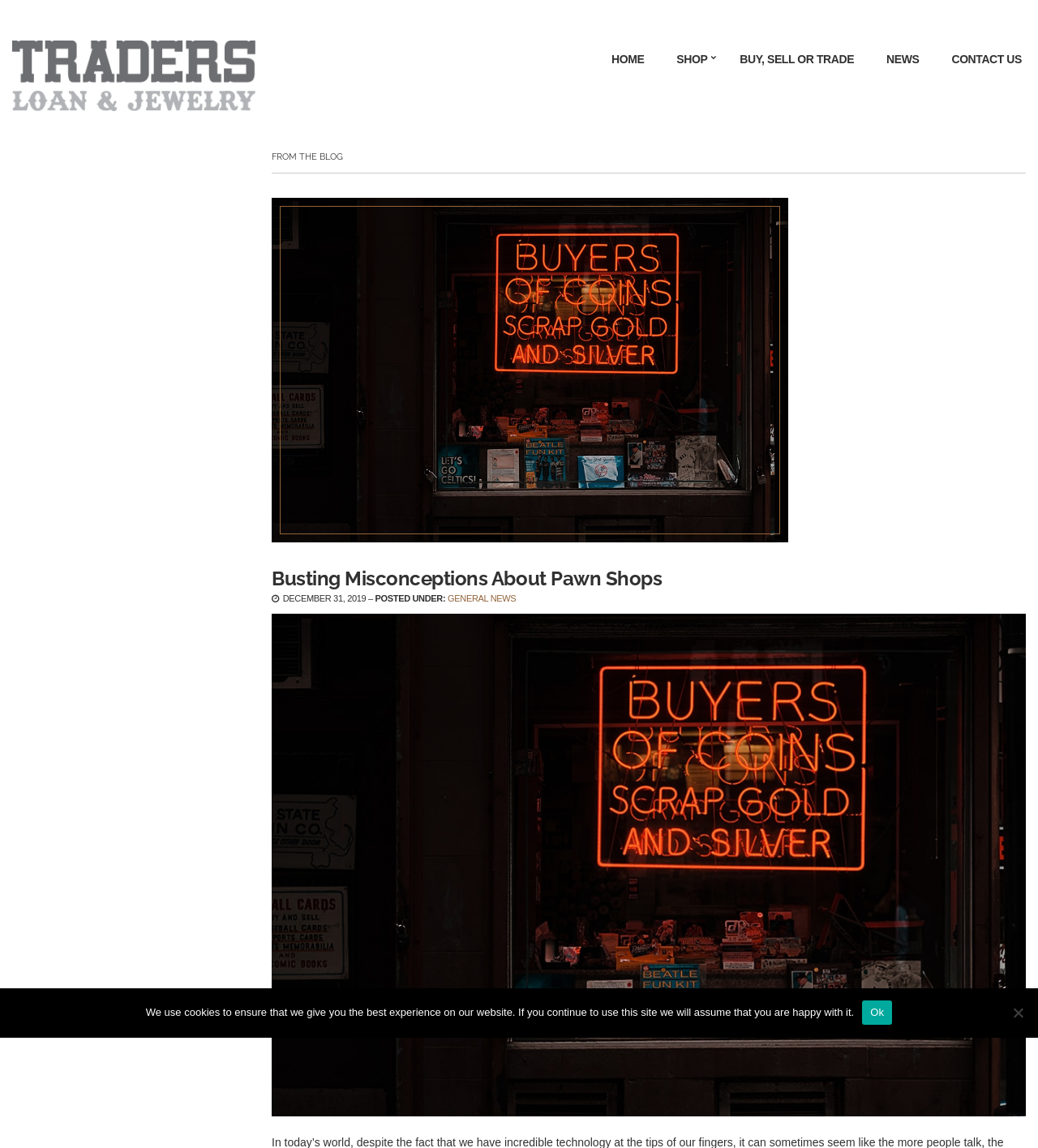What is the title of the blog post?
Provide an in-depth and detailed answer to the question.

The title of the blog post can be found in the middle of the webpage, where it is written as 'Busting Misconceptions About Pawn Shops' in a heading and a link.